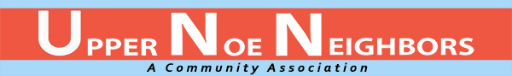Generate an in-depth description of the image you see.

The image showcases the logo of the "Upper Noe Neighbors," a community association dedicated to serving residents in the Upper Noe Valley area. The design features bold typography with the words "UPPER NOE NEIGHBORS" prominently displayed in large, colorful letters against a vibrant background. Below the main title, in a more understated font, it identifies itself as "A Community Association," highlighting its focus on fostering community relations and involvement. The logo's design reflects a welcoming and inclusive spirit, aiming to engage local residents and emphasize the association's role in promoting neighborhood unity and activities.